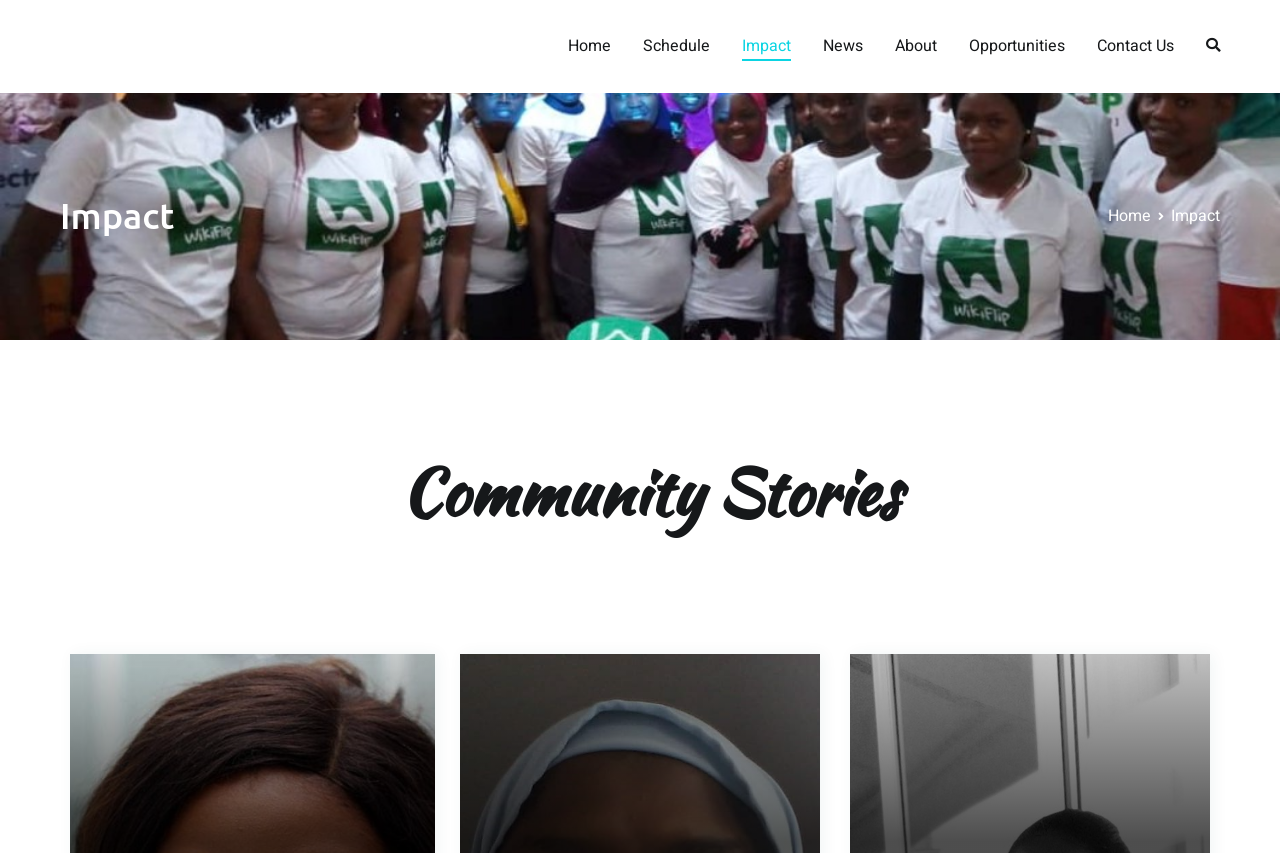Determine the bounding box coordinates of the clickable area required to perform the following instruction: "contact us". The coordinates should be represented as four float numbers between 0 and 1: [left, top, right, bottom].

[0.857, 0.038, 0.917, 0.071]